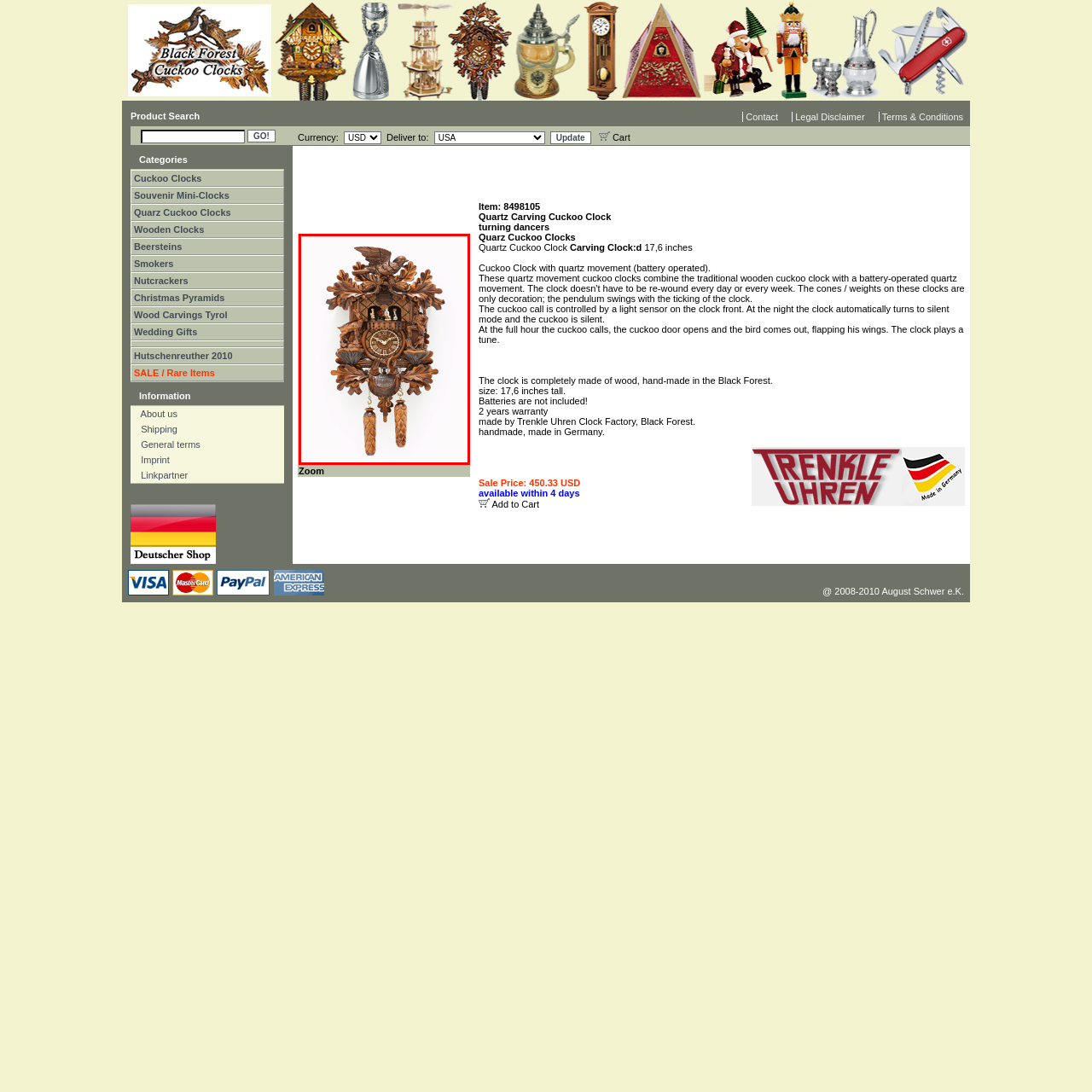Observe the area inside the red box, What is at the top of the clock? Respond with a single word or phrase.

A majestic eagle